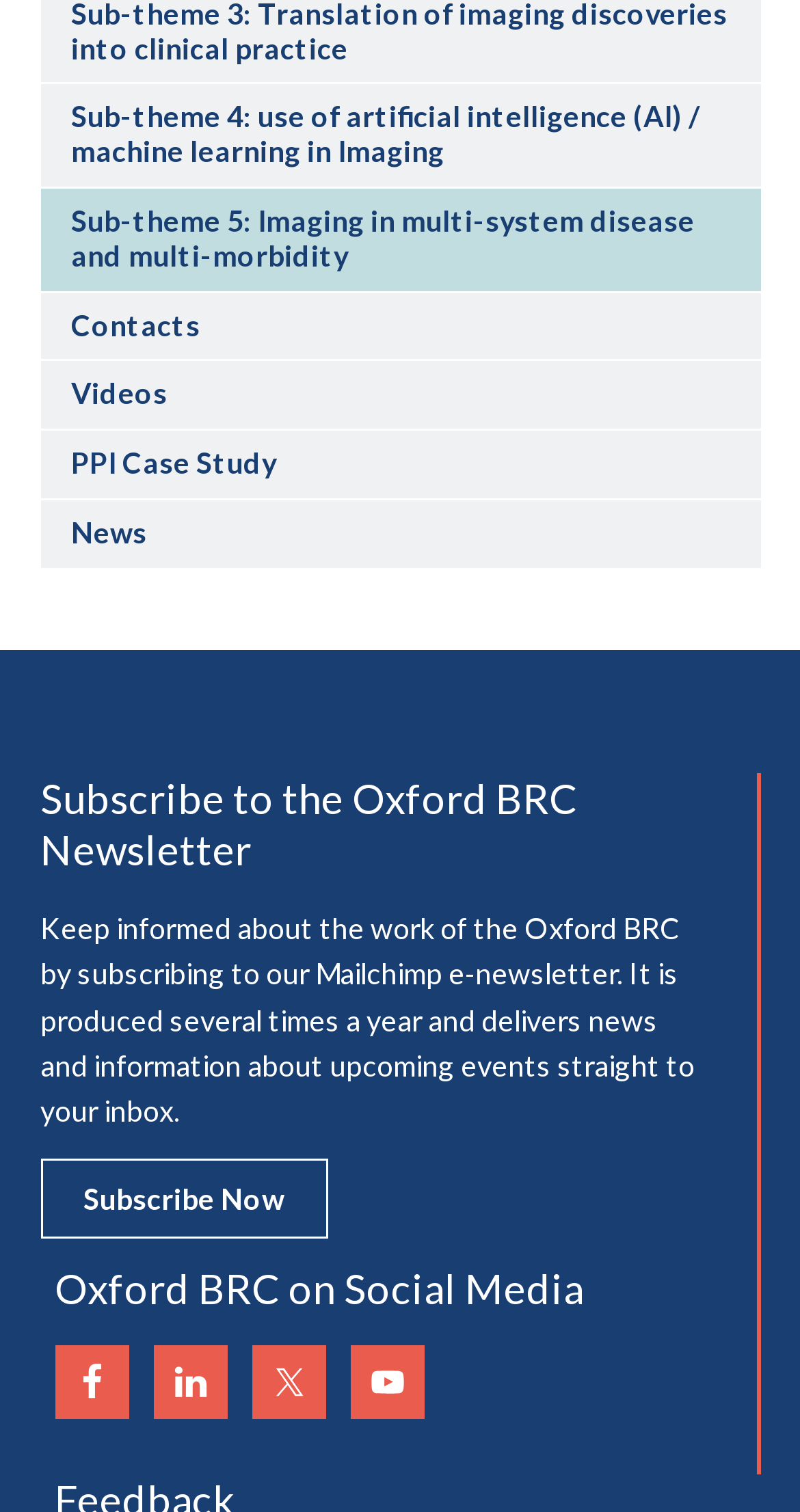Locate the bounding box coordinates of the element that should be clicked to fulfill the instruction: "Subscribe to the Oxford BRC Newsletter".

[0.05, 0.511, 0.927, 0.579]